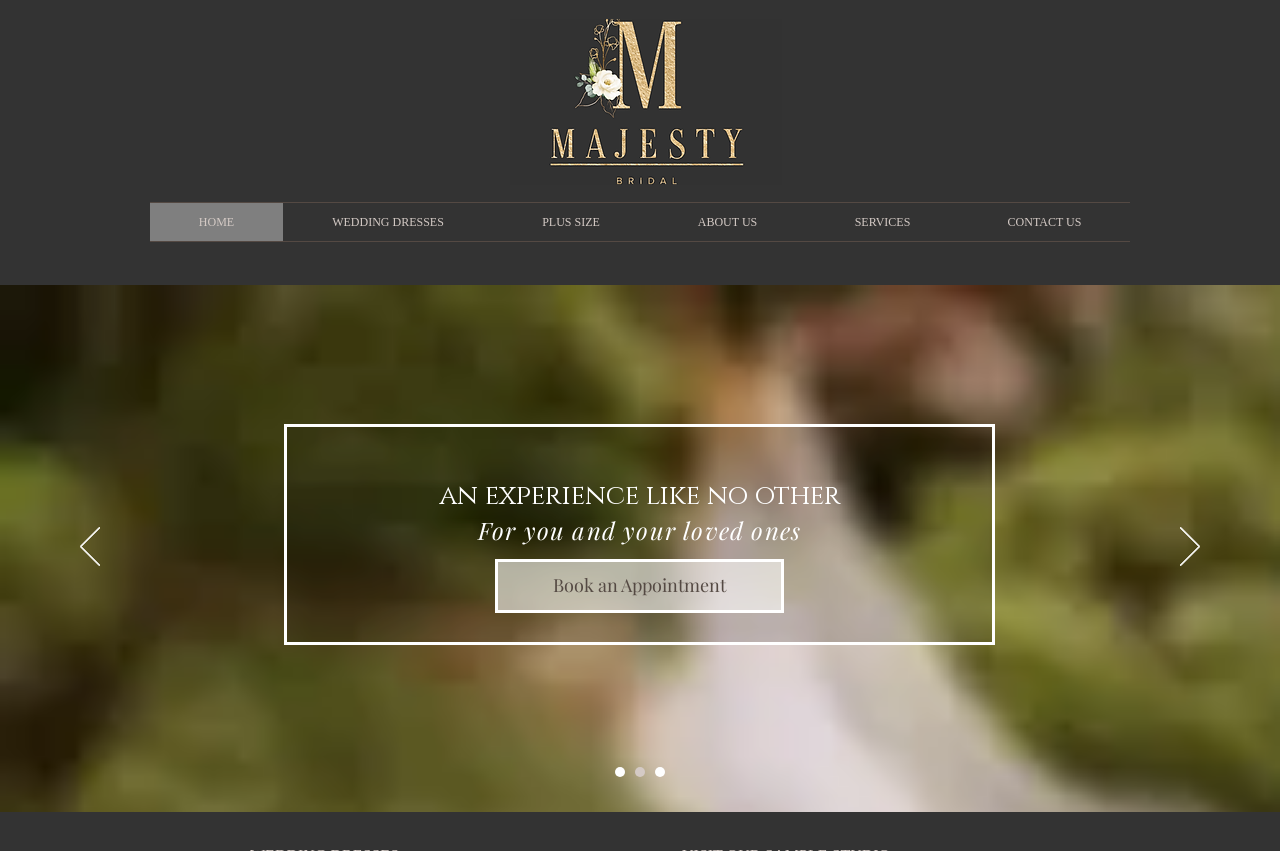Give a short answer using one word or phrase for the question:
What is the main topic of this webpage?

Wedding dresses